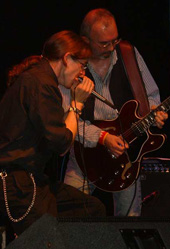Give a detailed account of the elements present in the image.

In a vibrant performance setting, two musicians captivate the audience. The first musician, positioned to the left, is passionately playing the harmonica, exuding energy and enthusiasm. He wears a black outfit, accentuated by a chain that adds a touch of flair. His focused expression reflects his deep engagement with the music.

Beside him, the second musician plays an electric guitar, showcasing skill and composed concentration. He sports a casual yet stylish ensemble, featuring a vest over a striped shirt. Together, they create a dynamic duo, blending their sounds to produce a captivating musical experience. The background suggests a lively atmosphere typical of a festival, hinting at the excitement of live performances. This snapshot captures the essence of collaboration and the joy of music-making on stage.